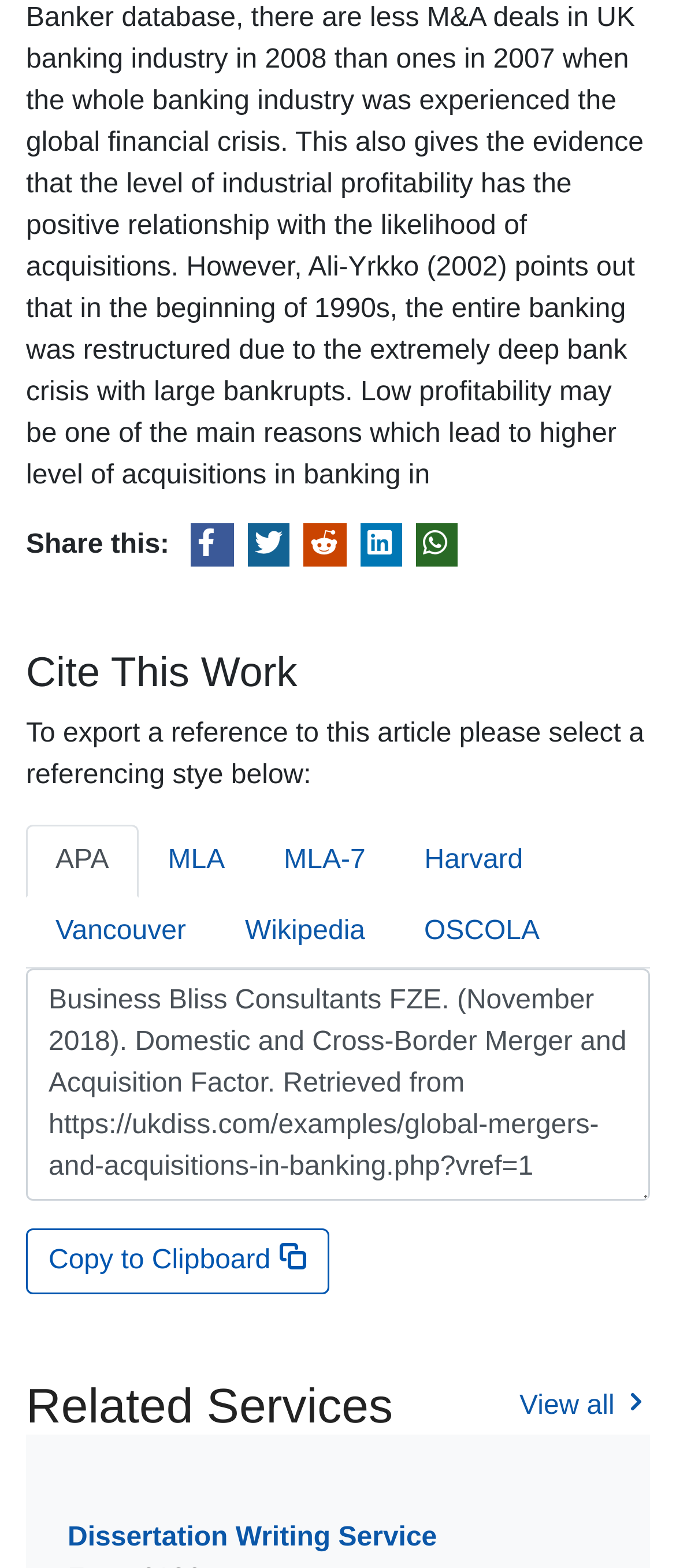Determine the bounding box coordinates of the clickable region to follow the instruction: "Copy APA reference to Clipboard".

[0.038, 0.783, 0.486, 0.825]